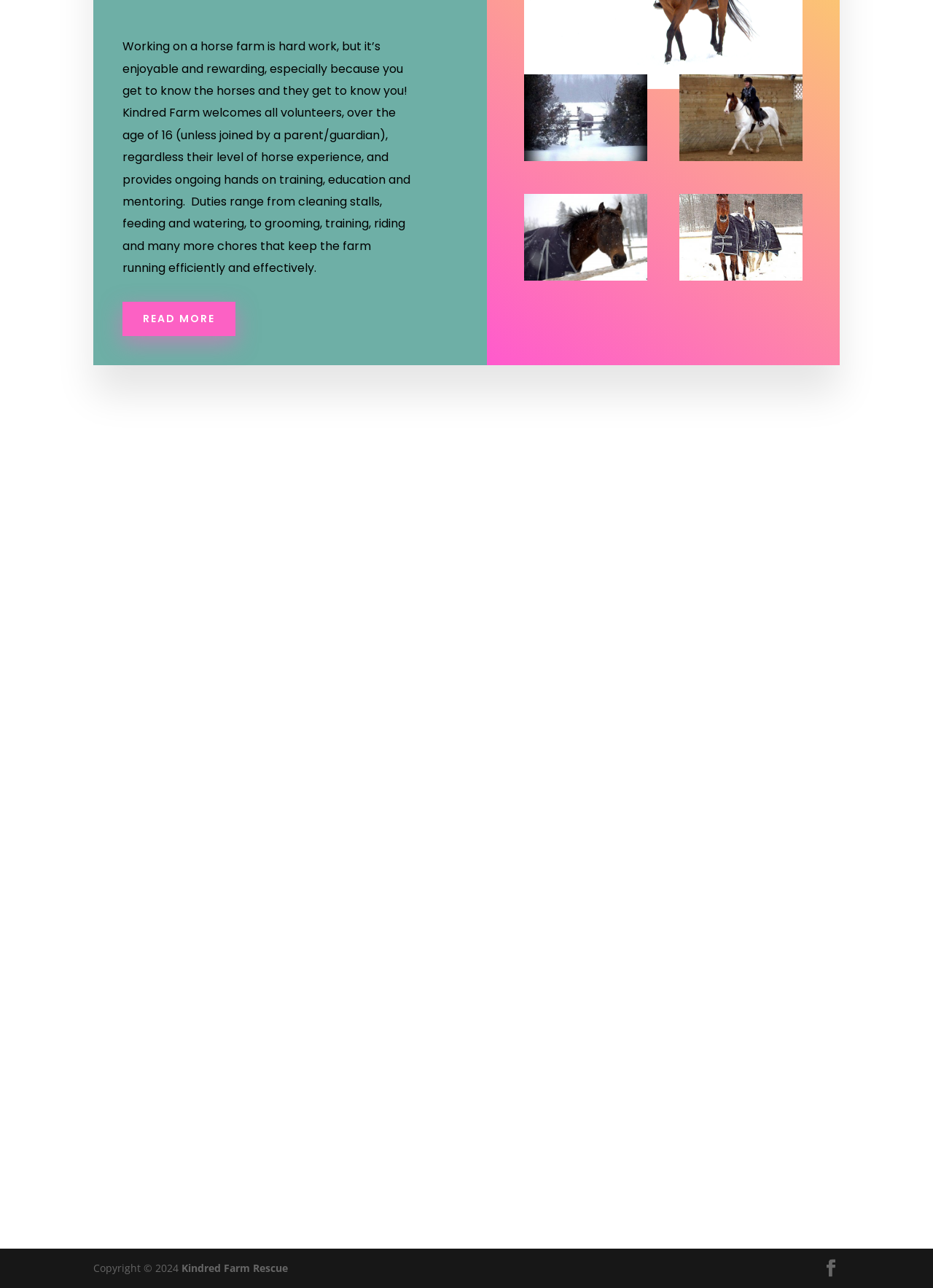Please identify the bounding box coordinates of the element I need to click to follow this instruction: "Go to social media page".

[0.562, 0.117, 0.694, 0.128]